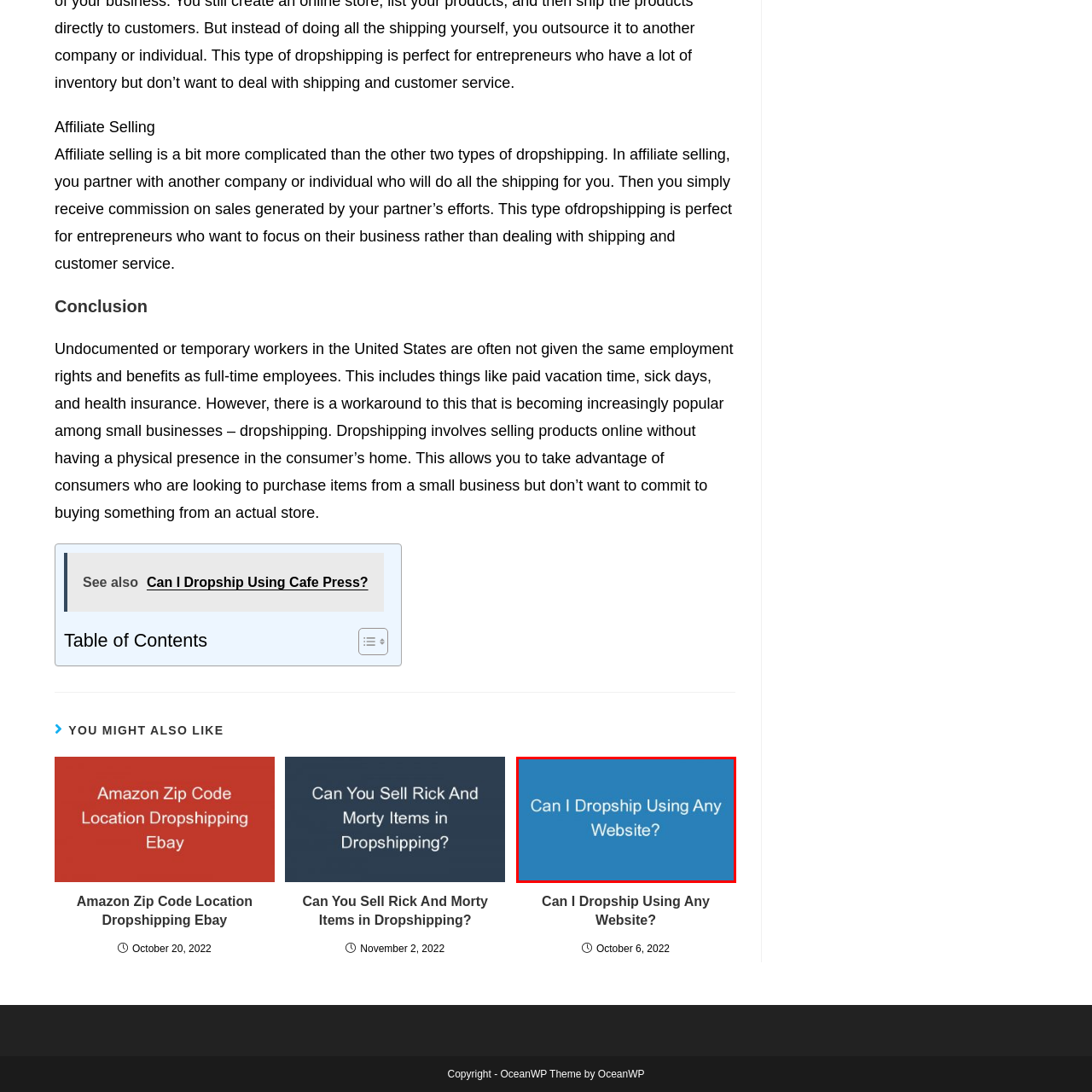What is the topic of the article?
Pay attention to the image part enclosed by the red bounding box and answer the question using a single word or a short phrase.

Dropshipping